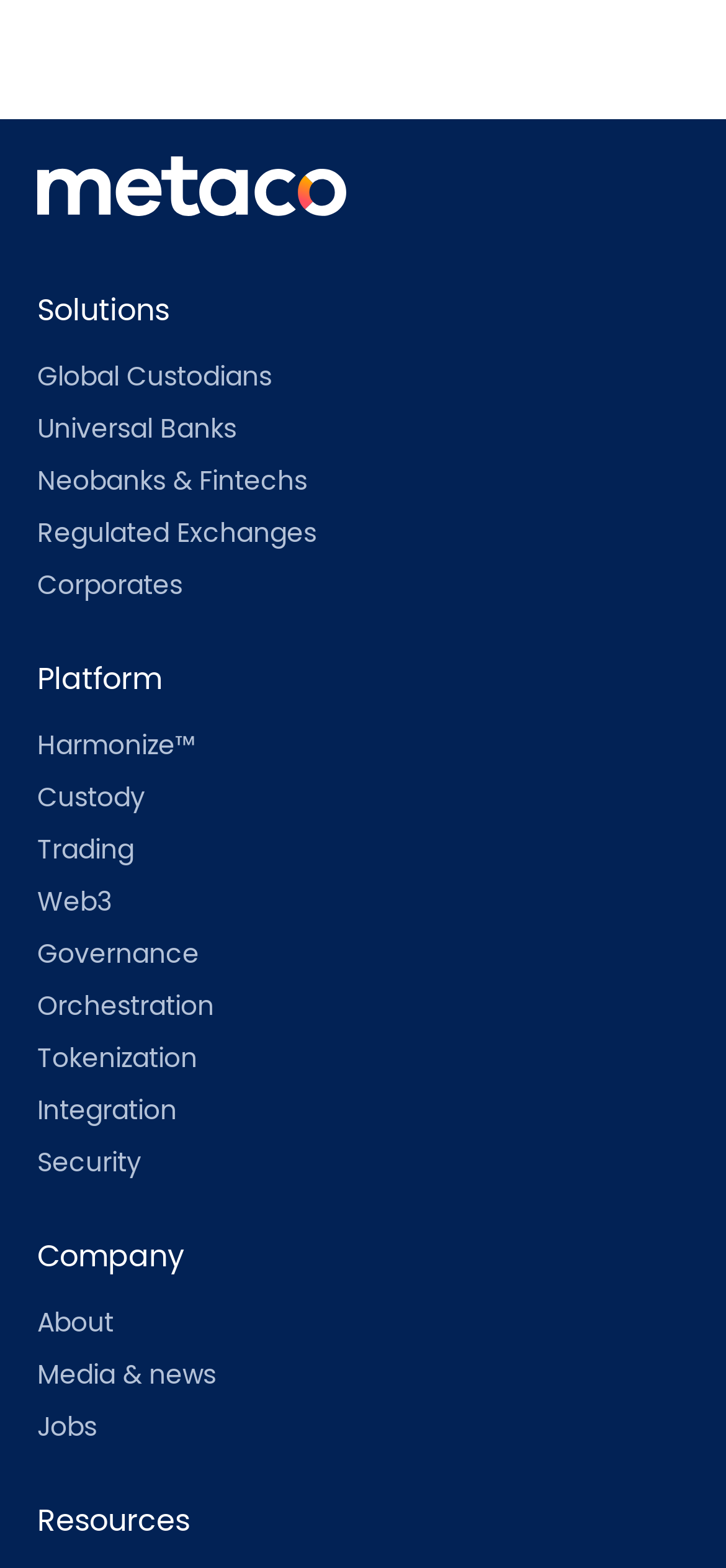Based on what you see in the screenshot, provide a thorough answer to this question: How many links are there under the Company category?

By analyzing the webpage, I can see that there are 3 links under the Company category: About, Media & news, and Jobs.